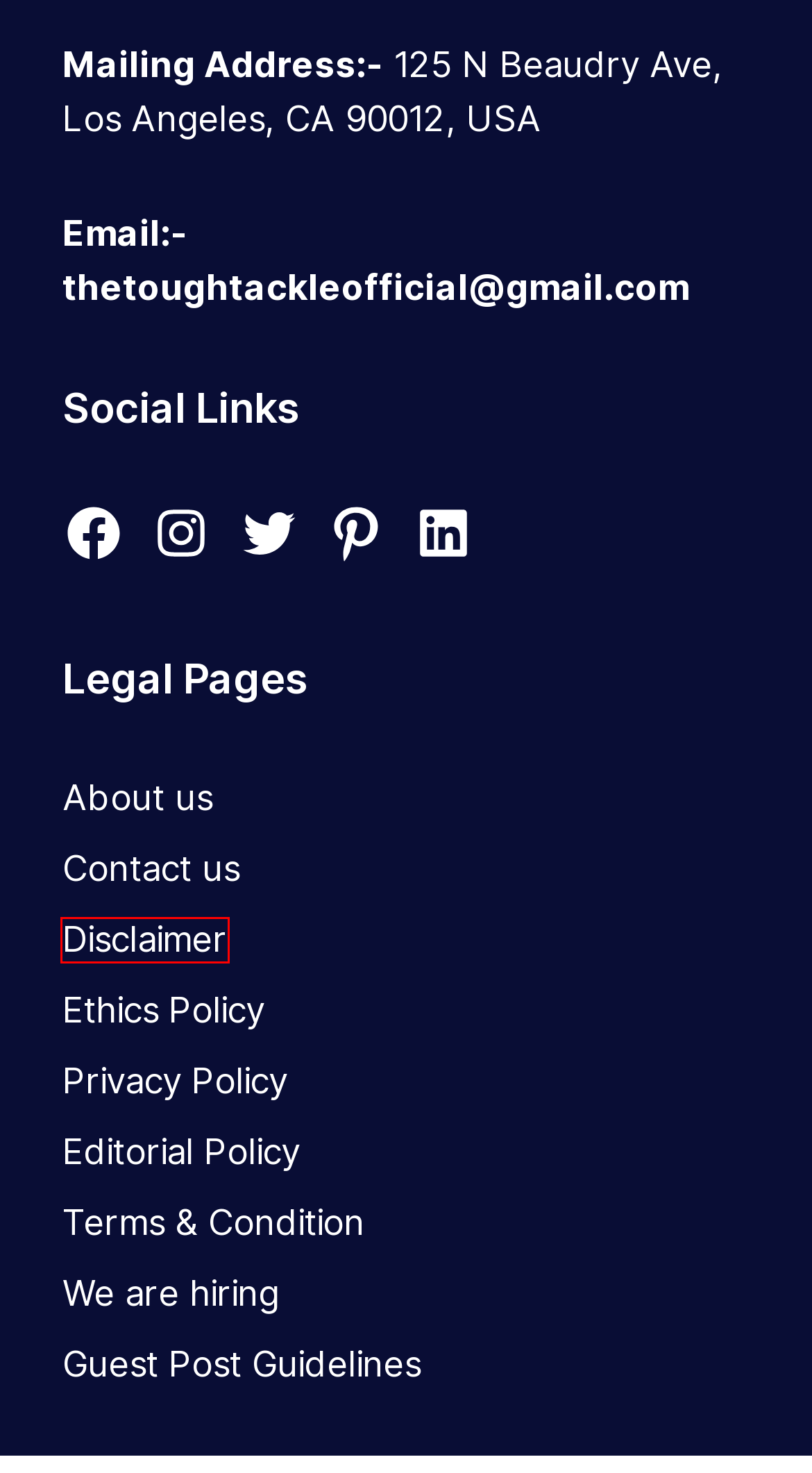Review the webpage screenshot provided, noting the red bounding box around a UI element. Choose the description that best matches the new webpage after clicking the element within the bounding box. The following are the options:
A. We are hiring – The Tough Tackle
B. Disclaimer – The Tough Tackle
C. Terms & Condition – The Tough Tackle
D. Ethics Policy – The Tough Tackle
E. Contact us – The Tough Tackle
F. Privacy Policy – The Tough Tackle
G. Editorial Policy – The Tough Tackle
H. About us – The Tough Tackle

B